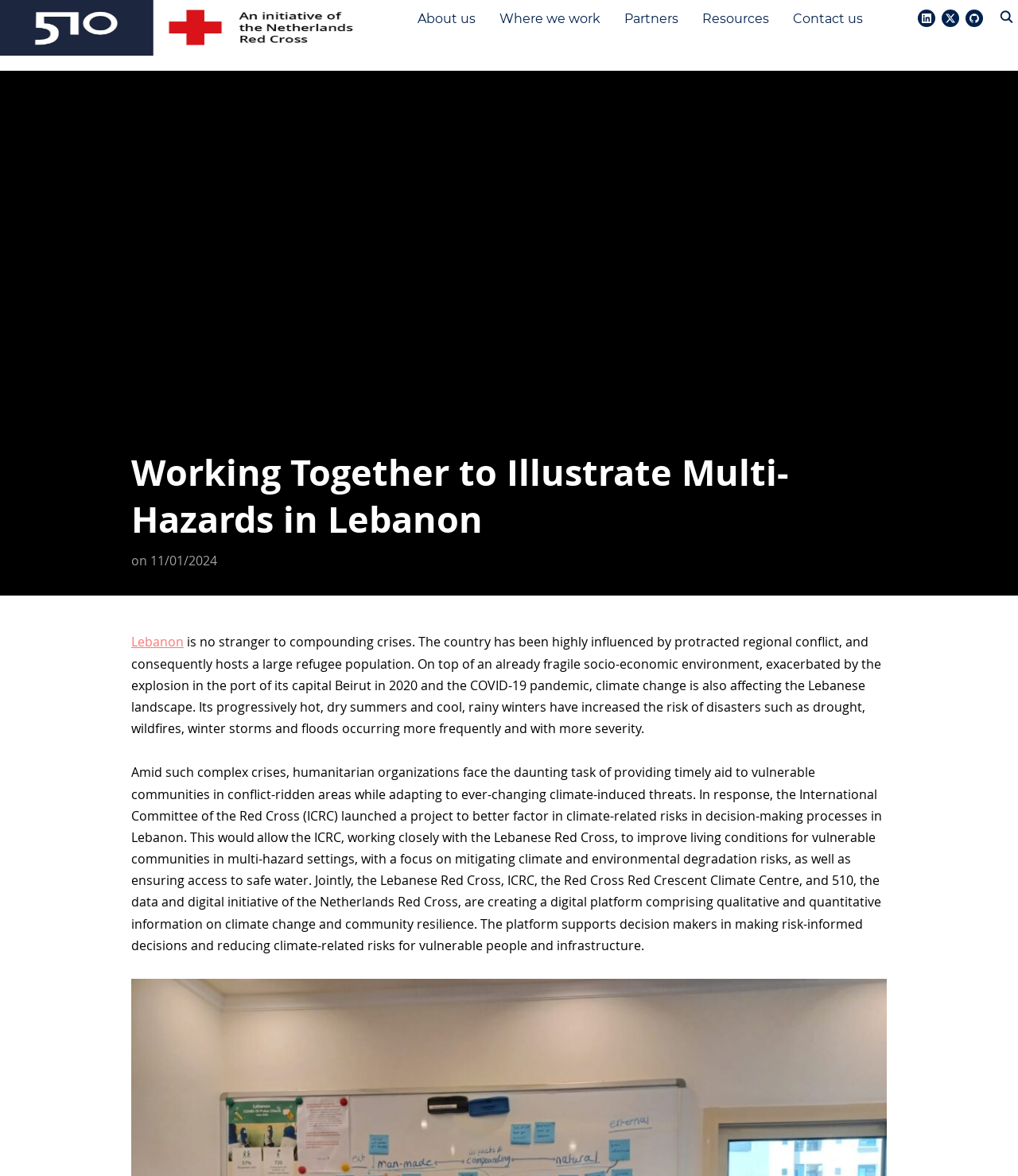Can you determine the main header of this webpage?

Working Together to Illustrate Multi-Hazards in Lebanon